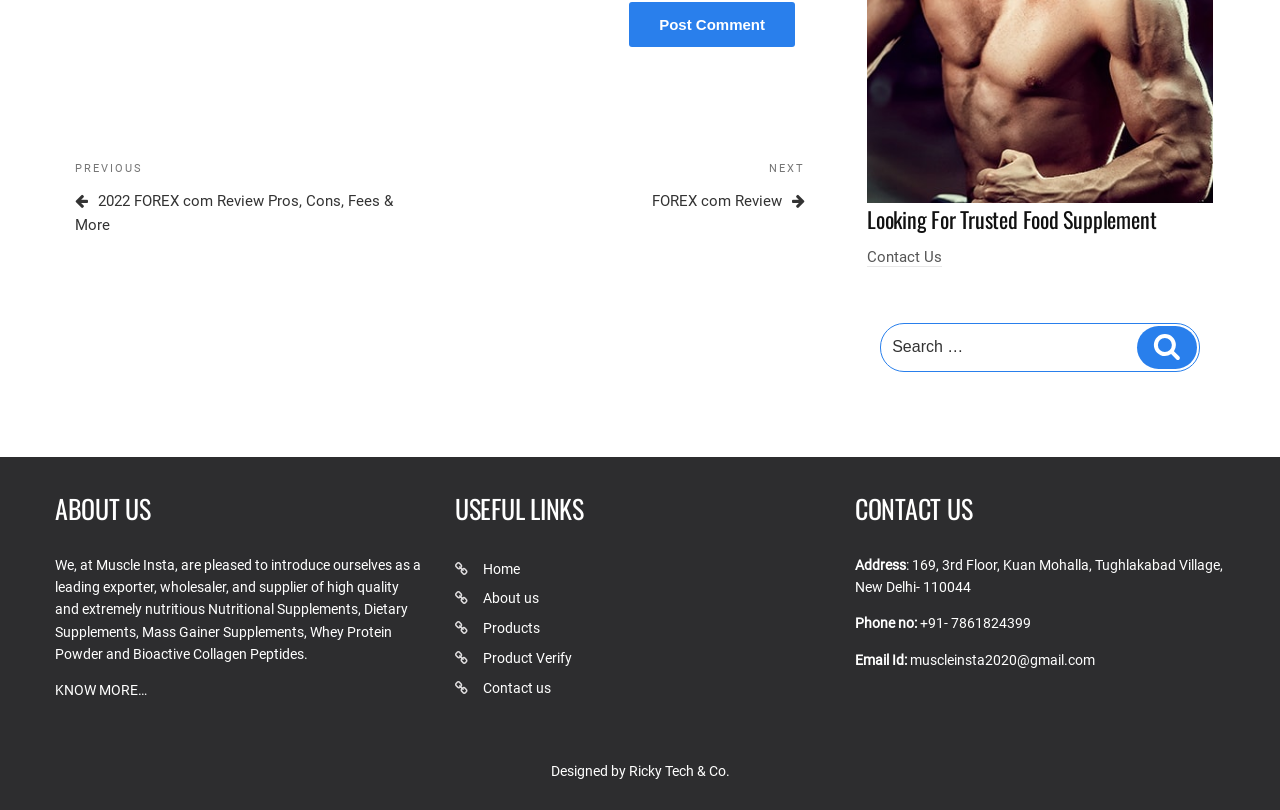Provide the bounding box coordinates of the UI element this sentence describes: "name="submit" value="Post Comment"".

[0.492, 0.003, 0.621, 0.058]